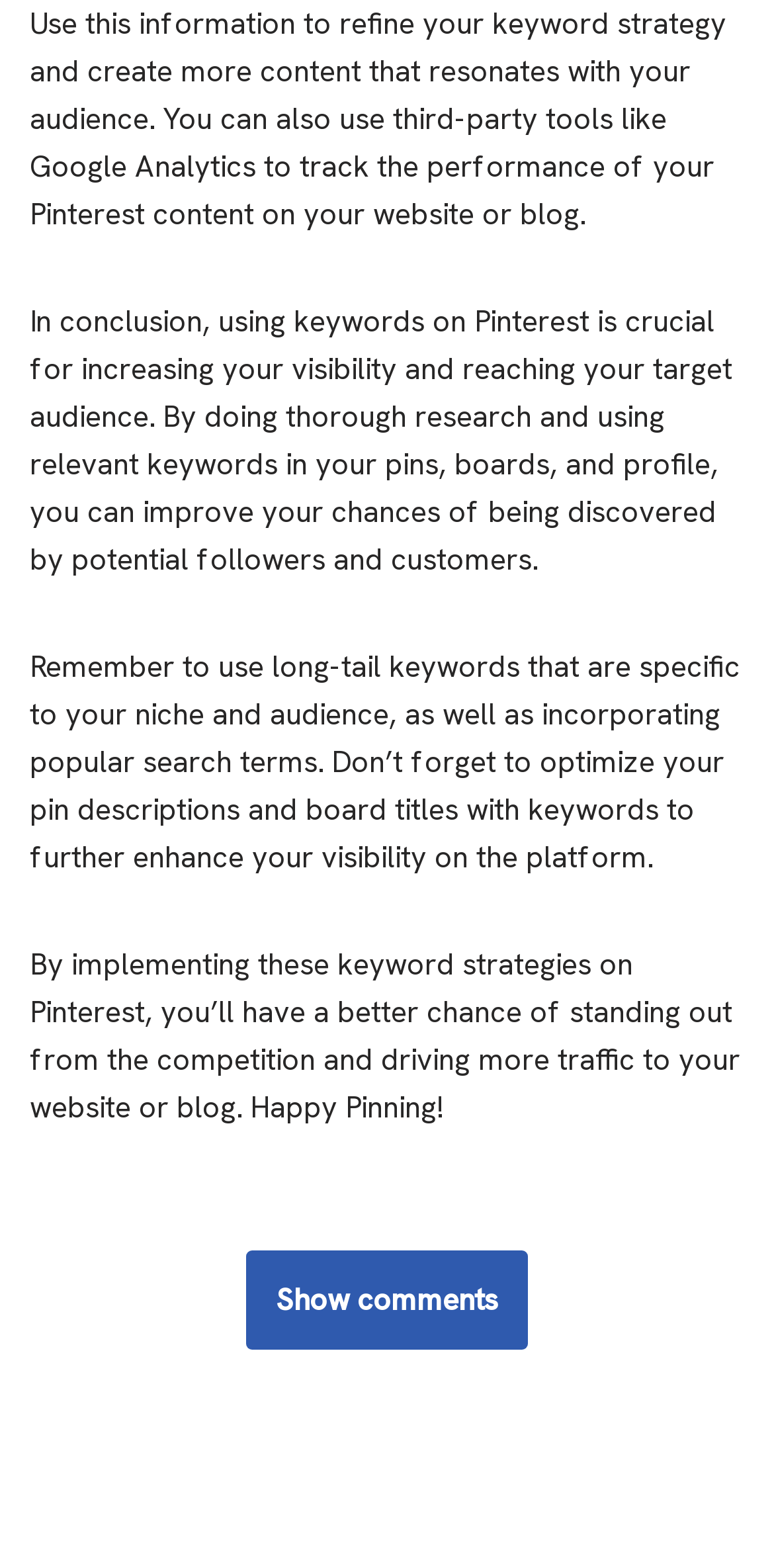Using the format (top-left x, top-left y, bottom-right x, bottom-right y), and given the element description, identify the bounding box coordinates within the screenshot: Show comments

[0.318, 0.798, 0.682, 0.861]